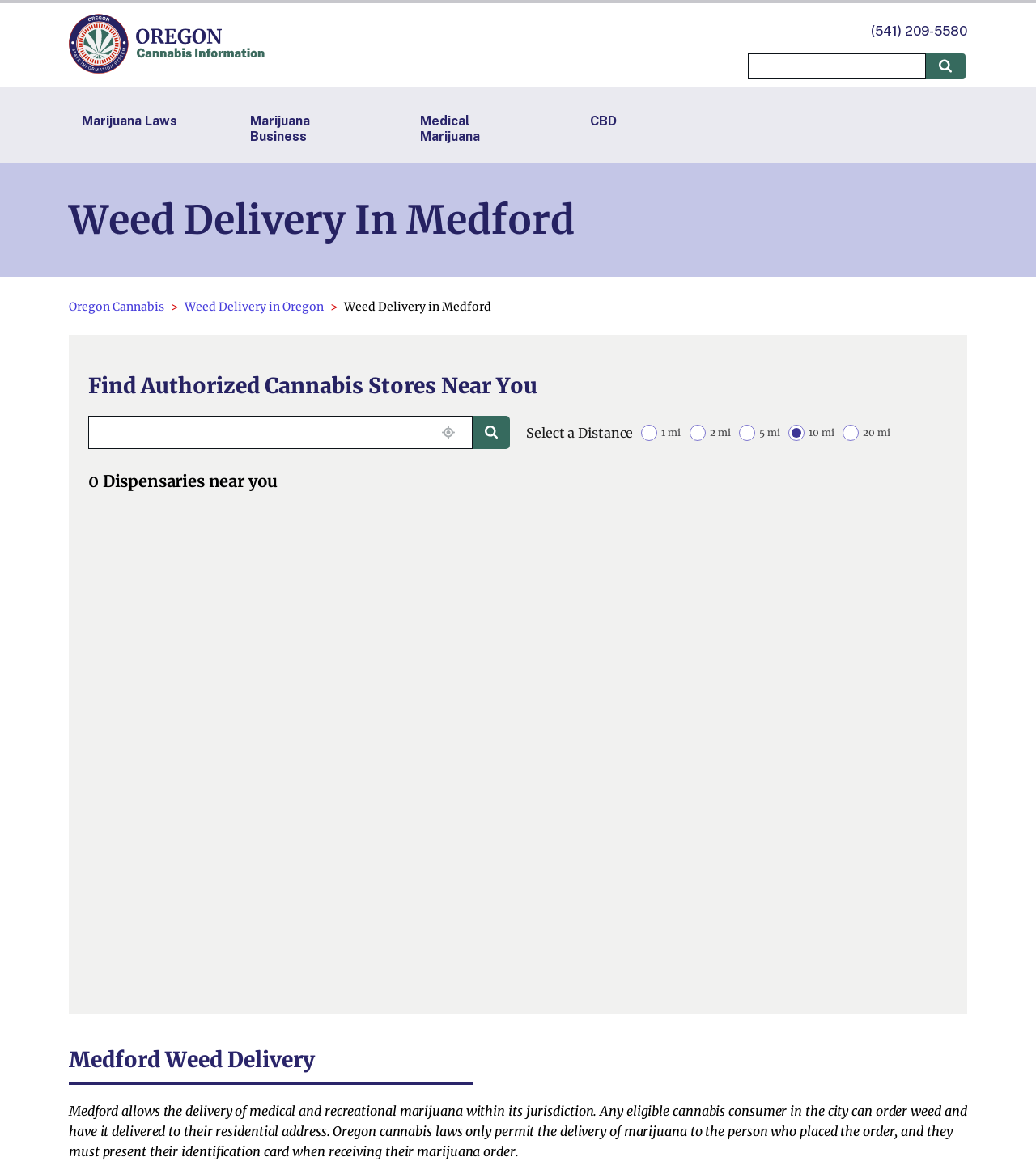Based on the element description, predict the bounding box coordinates (top-left x, top-left y, bottom-right x, bottom-right y) for the UI element in the screenshot: Marijuana Laws

[0.066, 0.091, 0.184, 0.128]